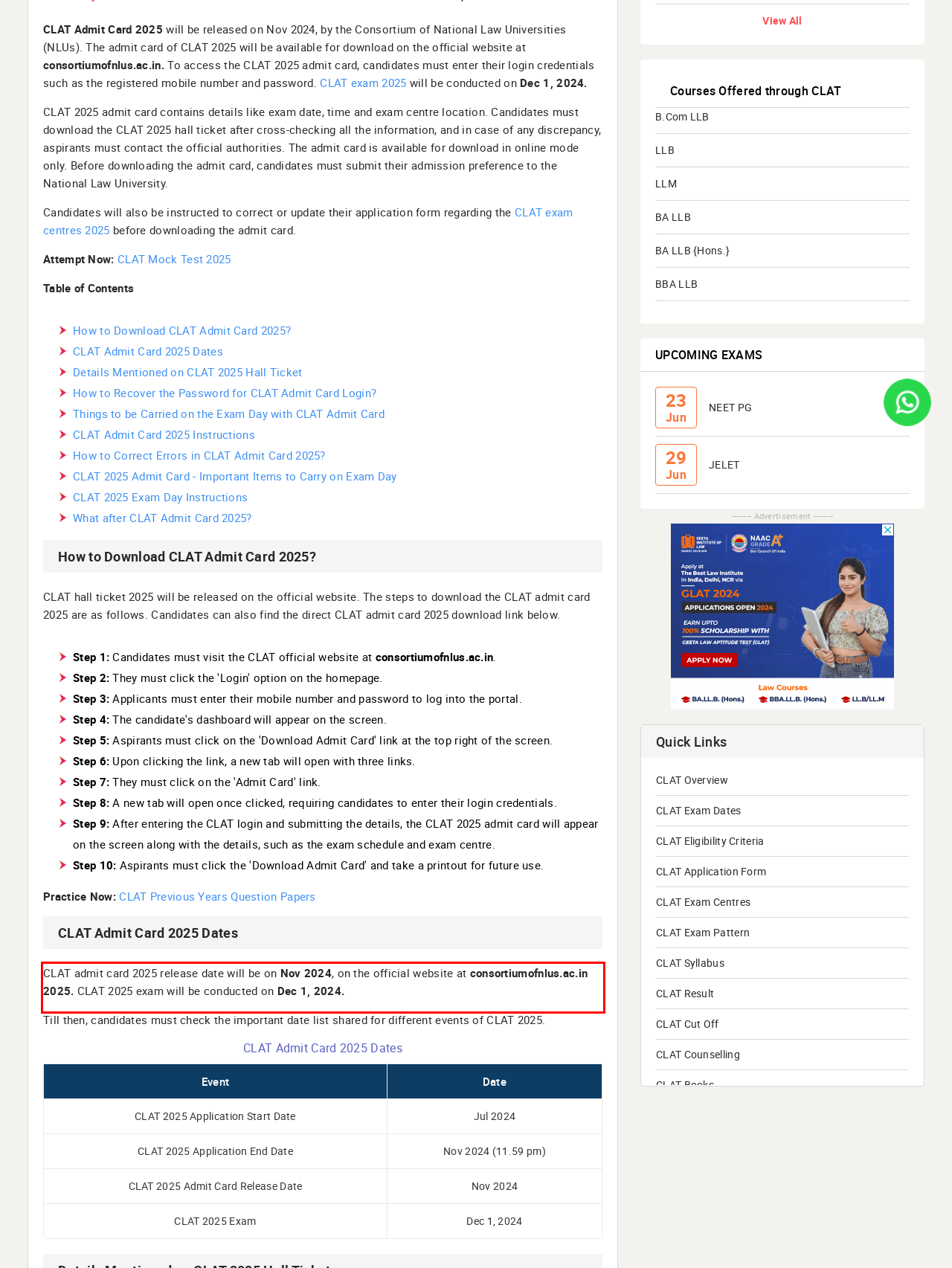Within the screenshot of a webpage, identify the red bounding box and perform OCR to capture the text content it contains.

CLAT admit card 2025 release date will be on Nov 2024, on the official website at consortiumofnlus.ac.in 2025. CLAT 2025 exam will be conducted on Dec 1, 2024.